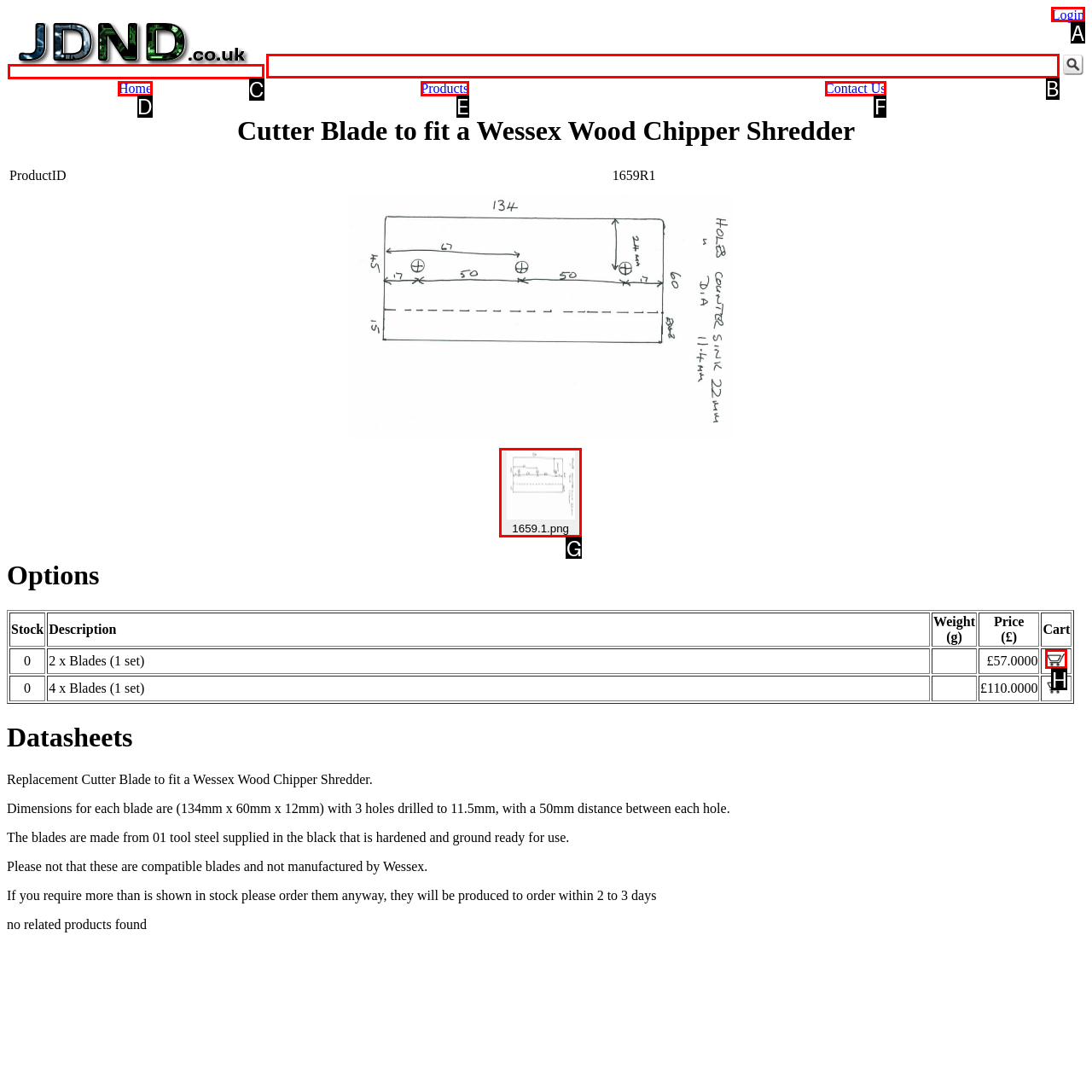Indicate the HTML element to be clicked to accomplish this task: Click the Login button Respond using the letter of the correct option.

A